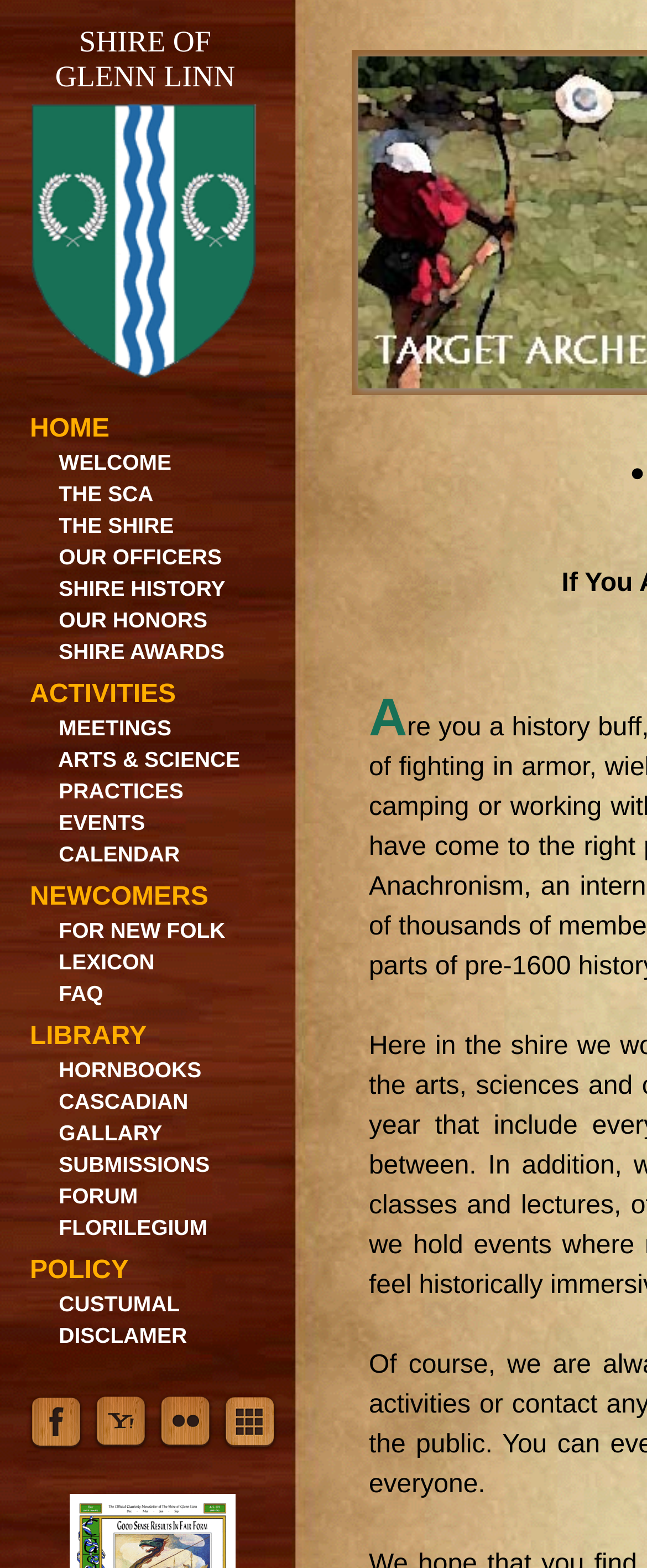Determine the bounding box coordinates of the clickable region to carry out the instruction: "View SHIRE HISTORY".

[0.054, 0.366, 0.357, 0.384]